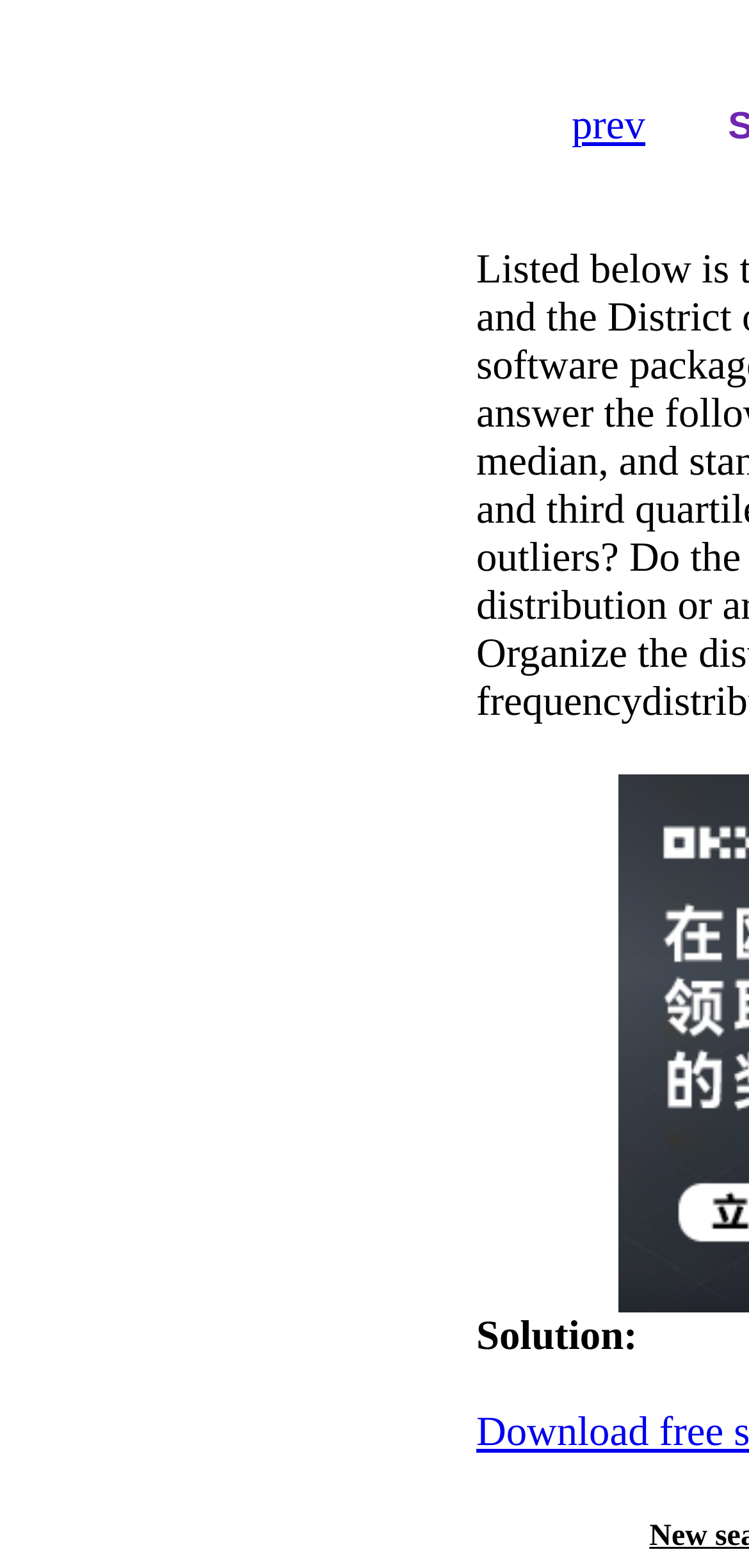Using the element description provided, determine the bounding box coordinates in the format (top-left x, top-left y, bottom-right x, bottom-right y). Ensure that all values are floating point numbers between 0 and 1. Element description: prev

[0.763, 0.065, 0.861, 0.094]